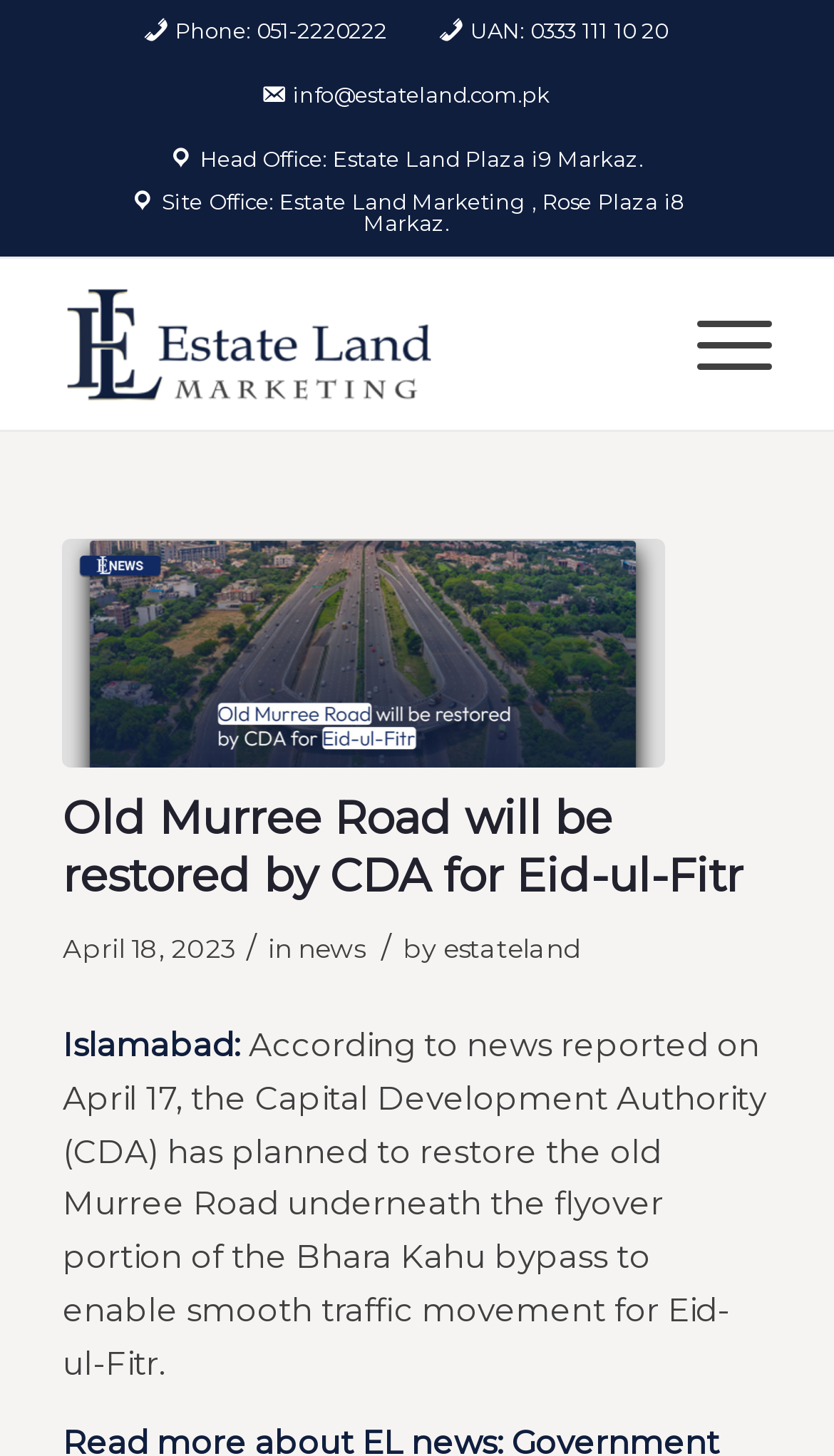What is the name of the office located at i8 Markaz?
Look at the screenshot and give a one-word or phrase answer.

Estate Land Marketing